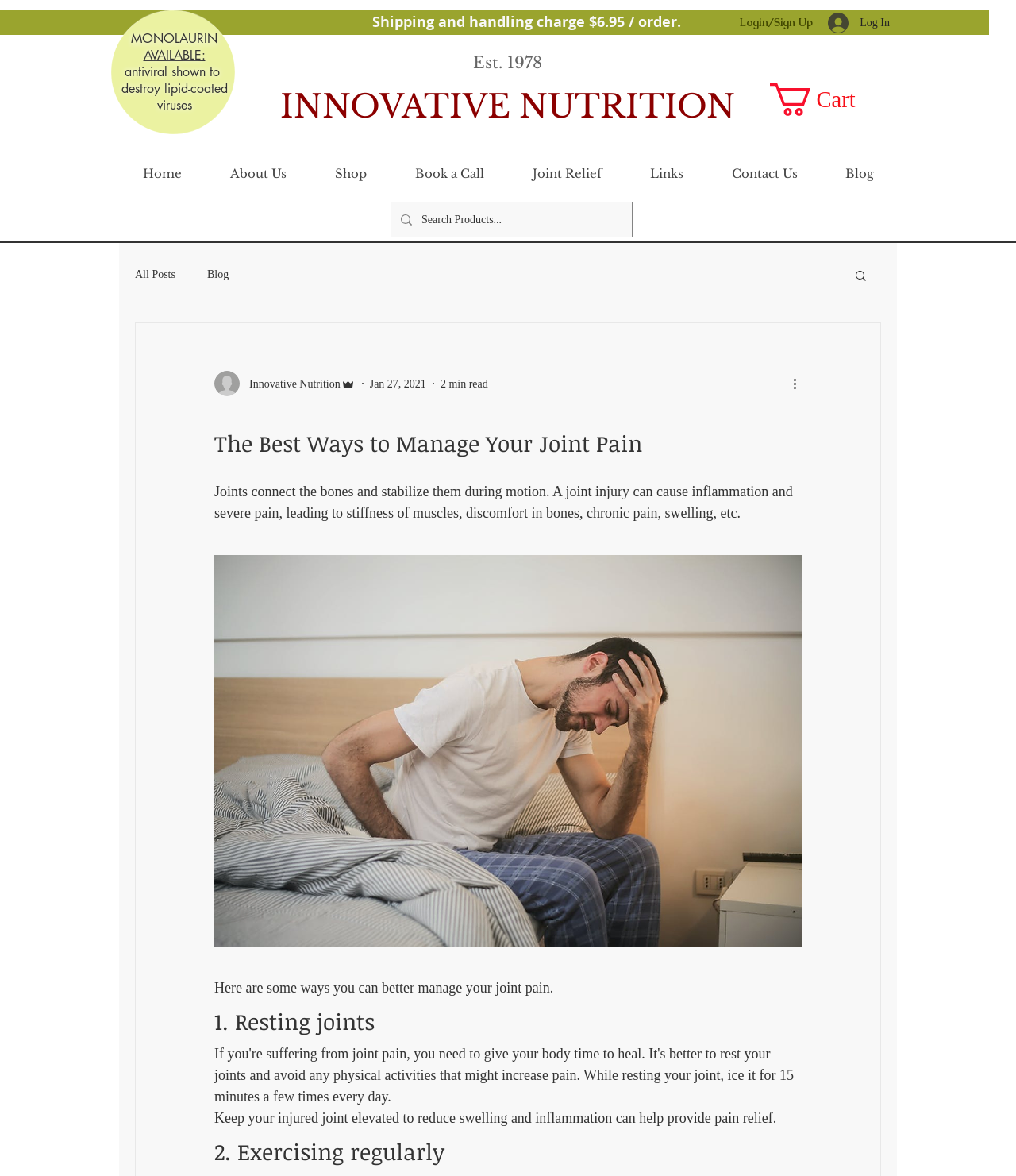What is the shipping and handling charge?
Relying on the image, give a concise answer in one word or a brief phrase.

$6.95 / order